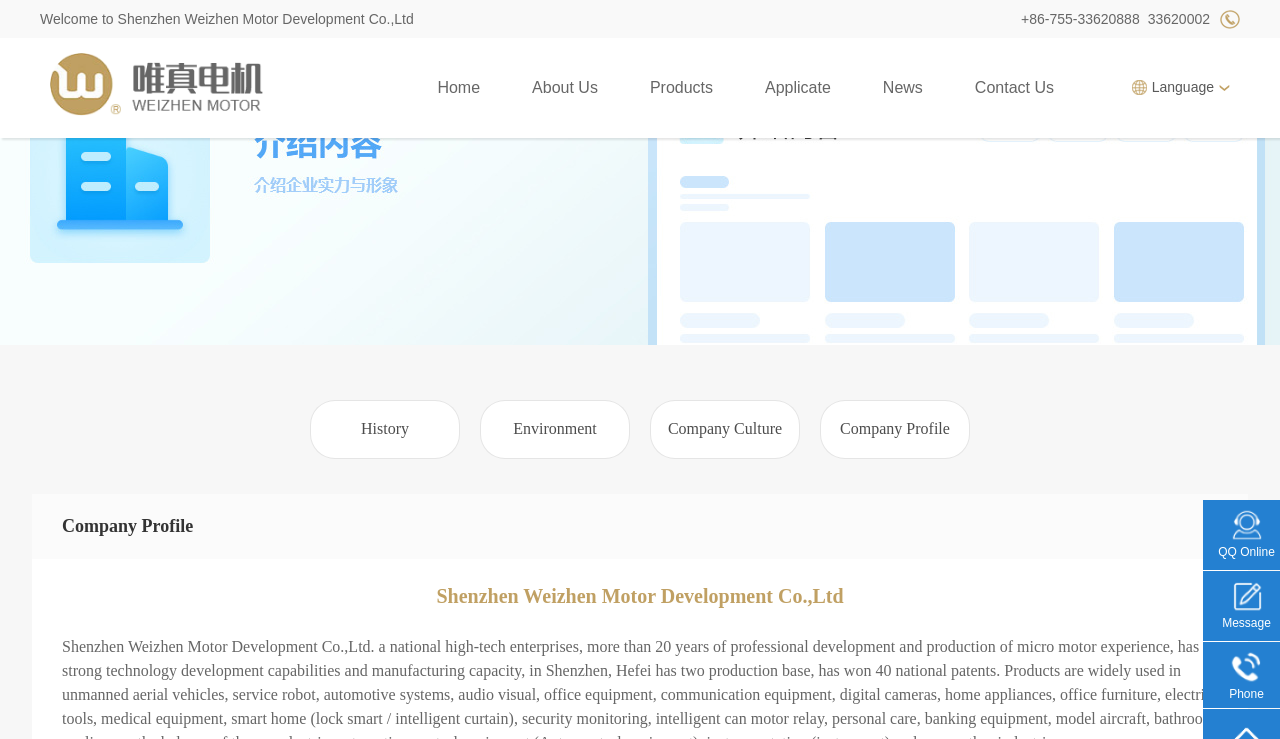What is the company's name?
Utilize the image to construct a detailed and well-explained answer.

I found the company's name by looking at the top section of the webpage, where the company's logo and name are displayed. The company's name is 'Shenzhen Weizhen Motor Development Co.,Ltd'.